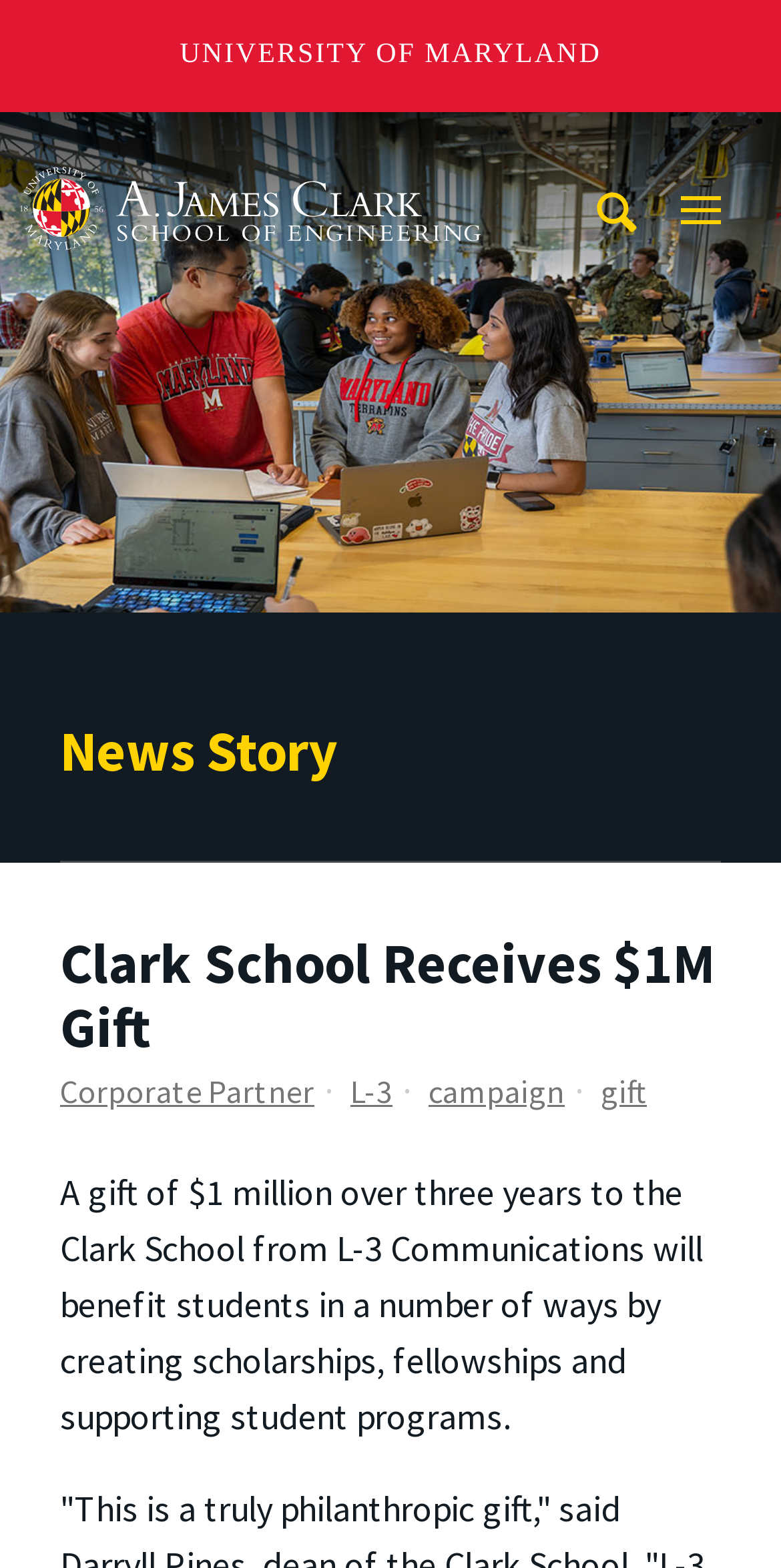Identify the bounding box coordinates of the element to click to follow this instruction: 'Check out Scrap Metal Baler'. Ensure the coordinates are four float values between 0 and 1, provided as [left, top, right, bottom].

None